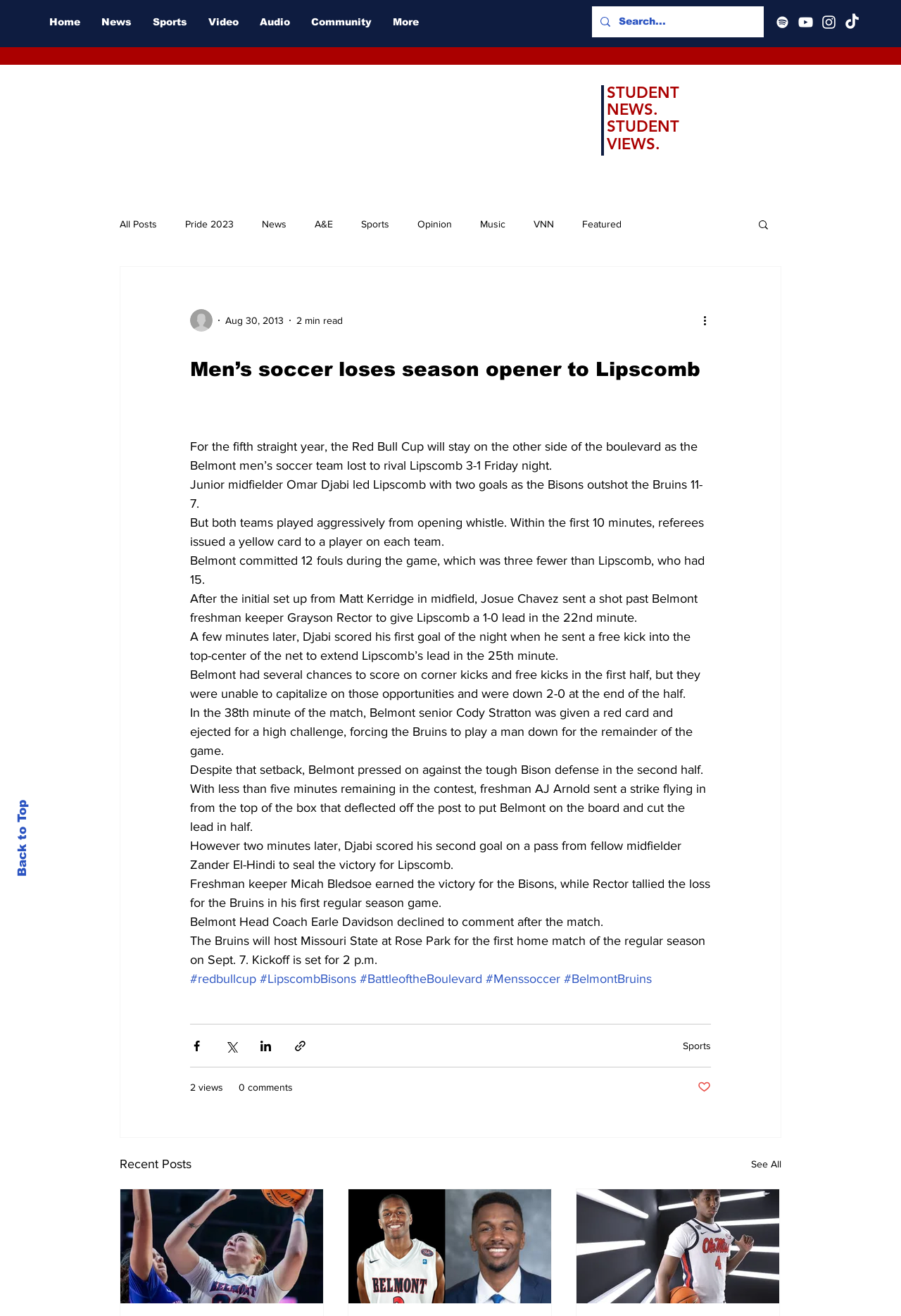Find the bounding box coordinates of the element to click in order to complete the given instruction: "Search for something."

[0.687, 0.005, 0.815, 0.028]